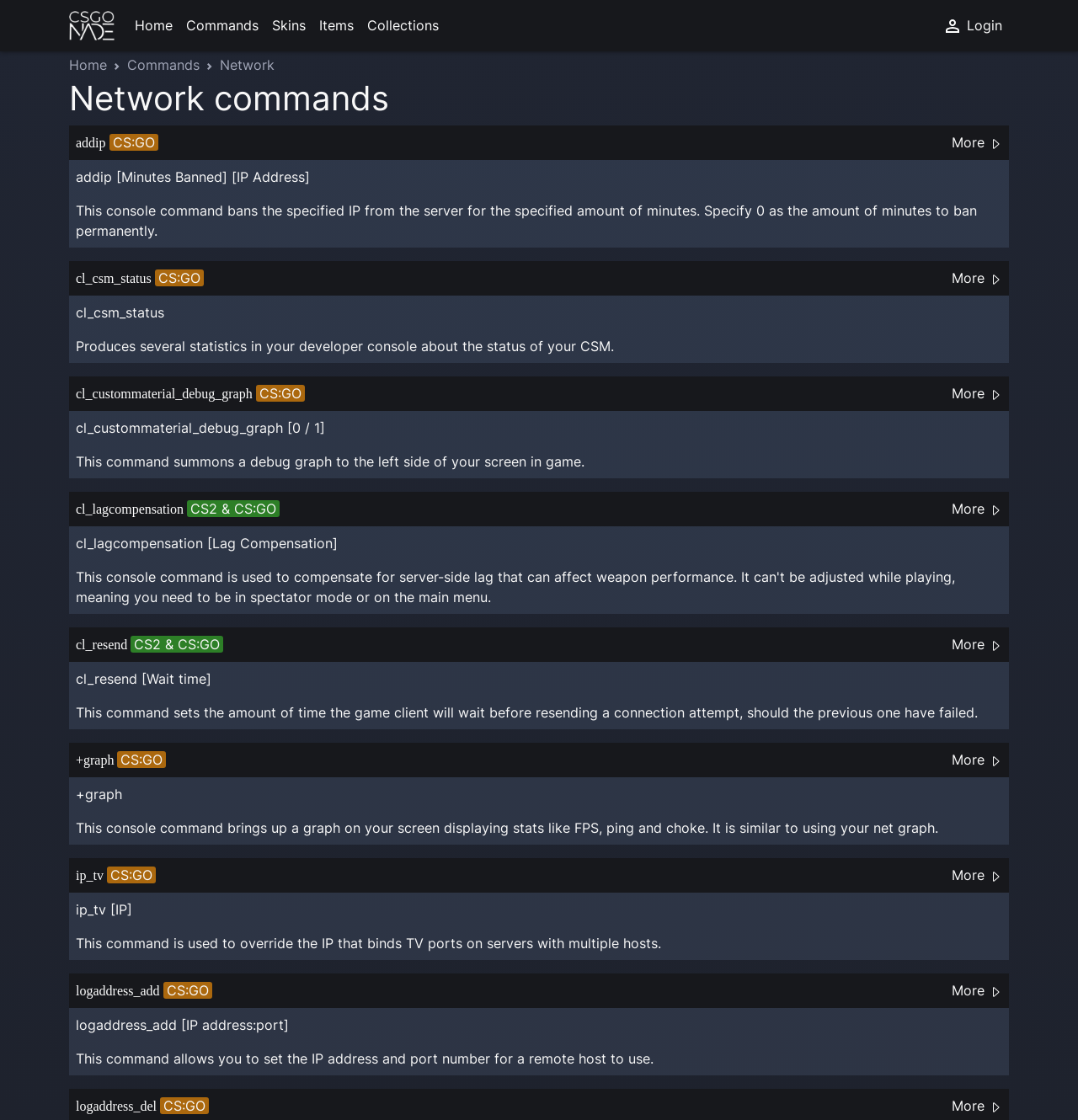Extract the bounding box coordinates for the UI element described by the text: "parent_node: Home". The coordinates should be in the form of [left, top, right, bottom] with values between 0 and 1.

[0.064, 0.006, 0.106, 0.04]